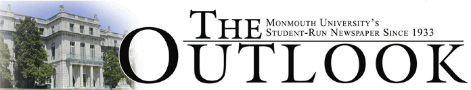What year did the newspaper start serving the community?
Using the details from the image, give an elaborate explanation to answer the question.

According to the image, the newspaper has been serving the community since 1933, which is mentioned in the description of the image.